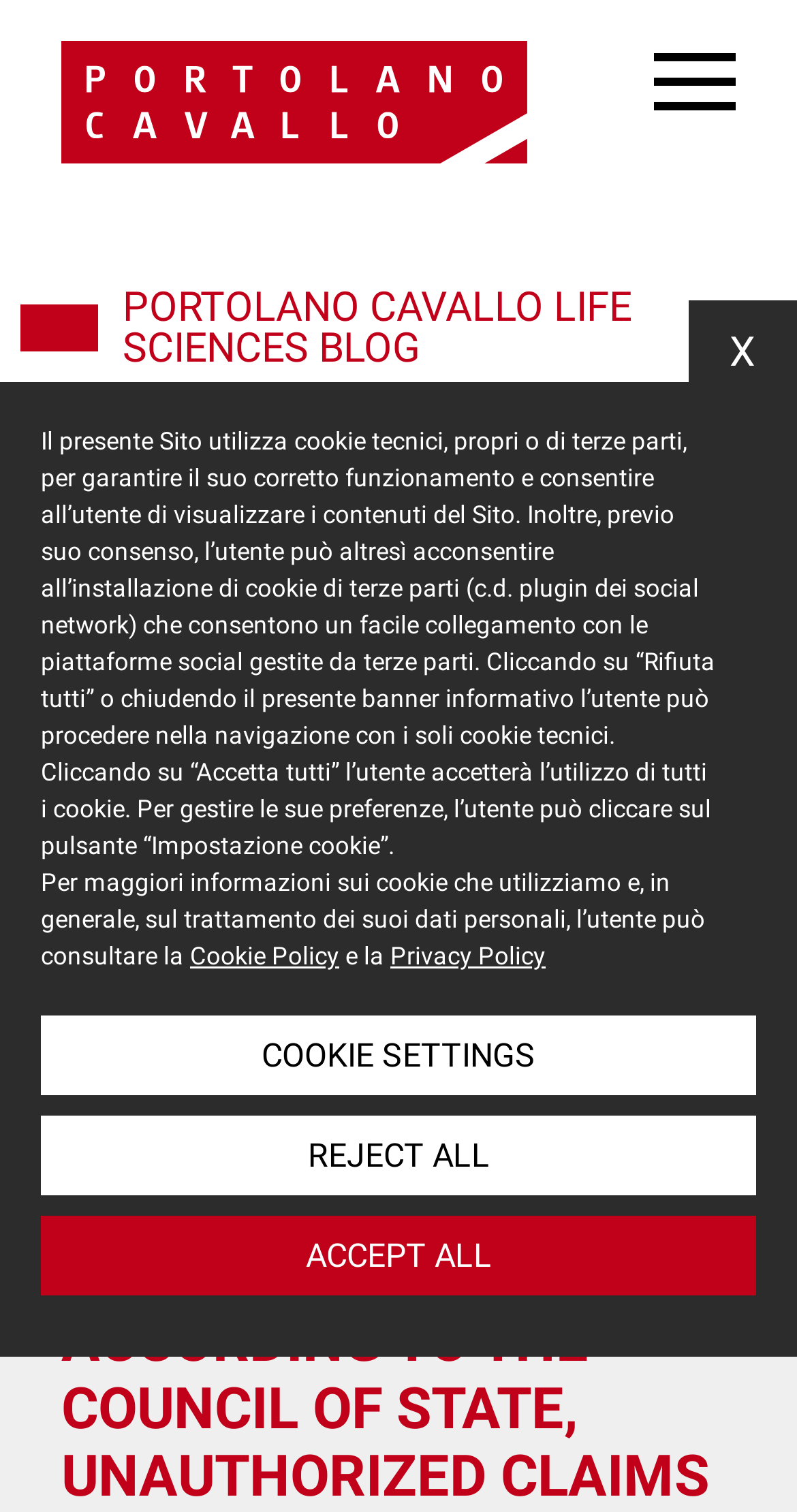Given the content of the image, can you provide a detailed answer to the question?
What is the topic of the article?

I inferred the topic of the article by looking at the root element and the content of the webpage, which mentions health claims and botanicals.